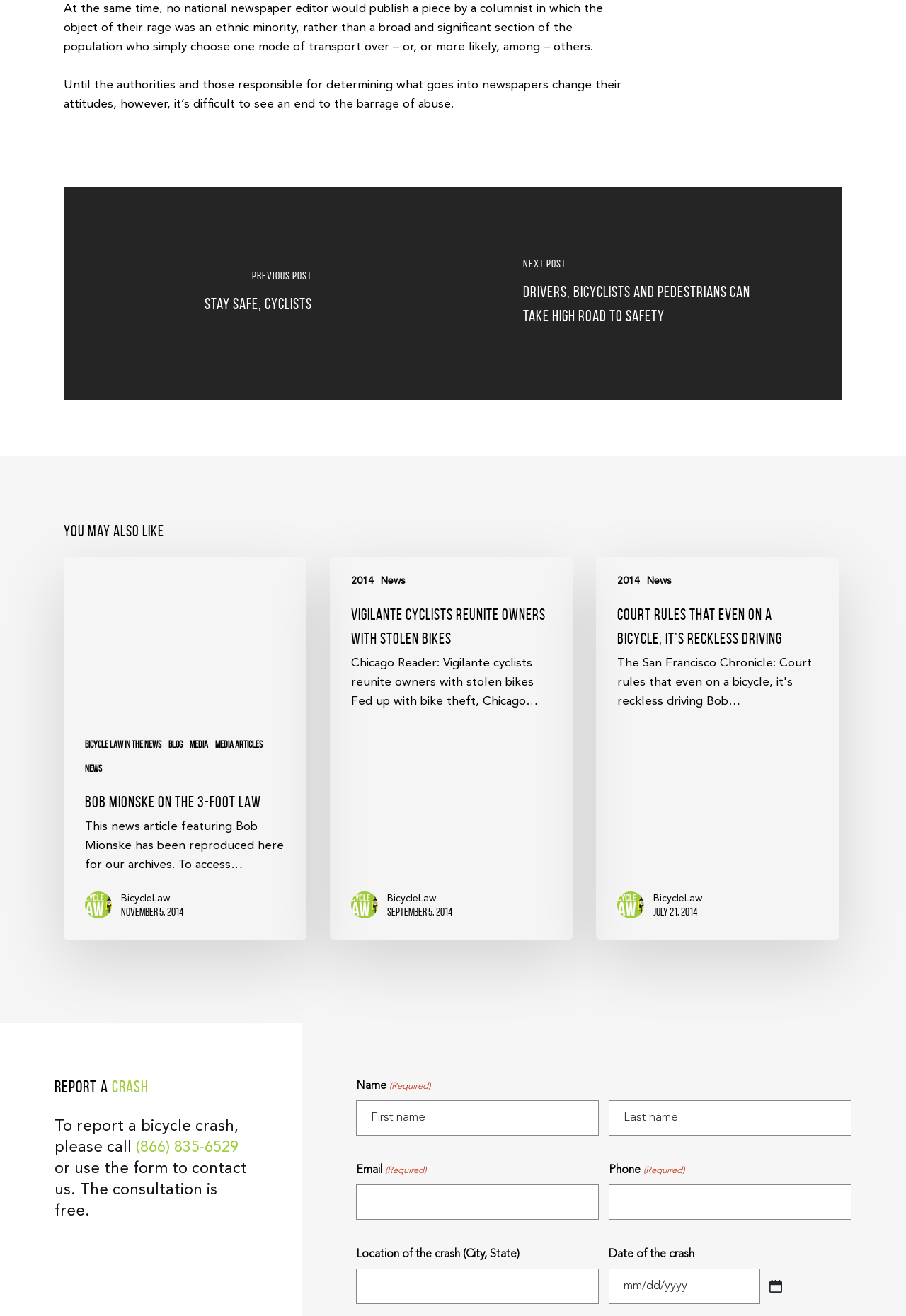Find the bounding box coordinates of the clickable element required to execute the following instruction: "Click on 'Report a Crash'". Provide the coordinates as four float numbers between 0 and 1, i.e., [left, top, right, bottom].

[0.06, 0.818, 0.273, 0.834]